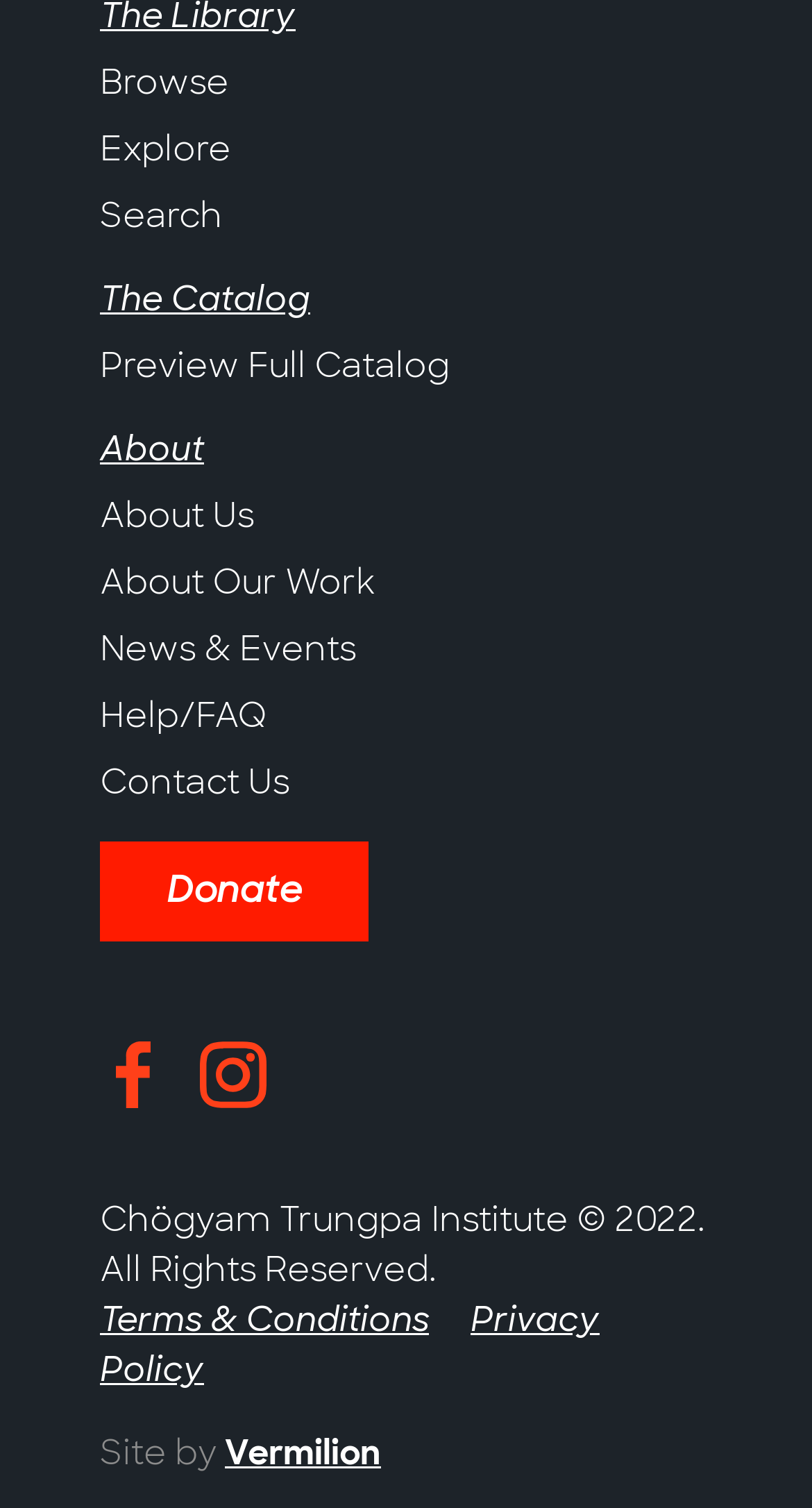Analyze the image and answer the question with as much detail as possible: 
What is the name of the organization that owns the webpage?

The name of the organization that owns the webpage is 'Chögyam Trungpa Institute' which is mentioned in the copyright notice at the bottom of the webpage with a bounding box coordinate of [0.123, 0.794, 0.869, 0.856].